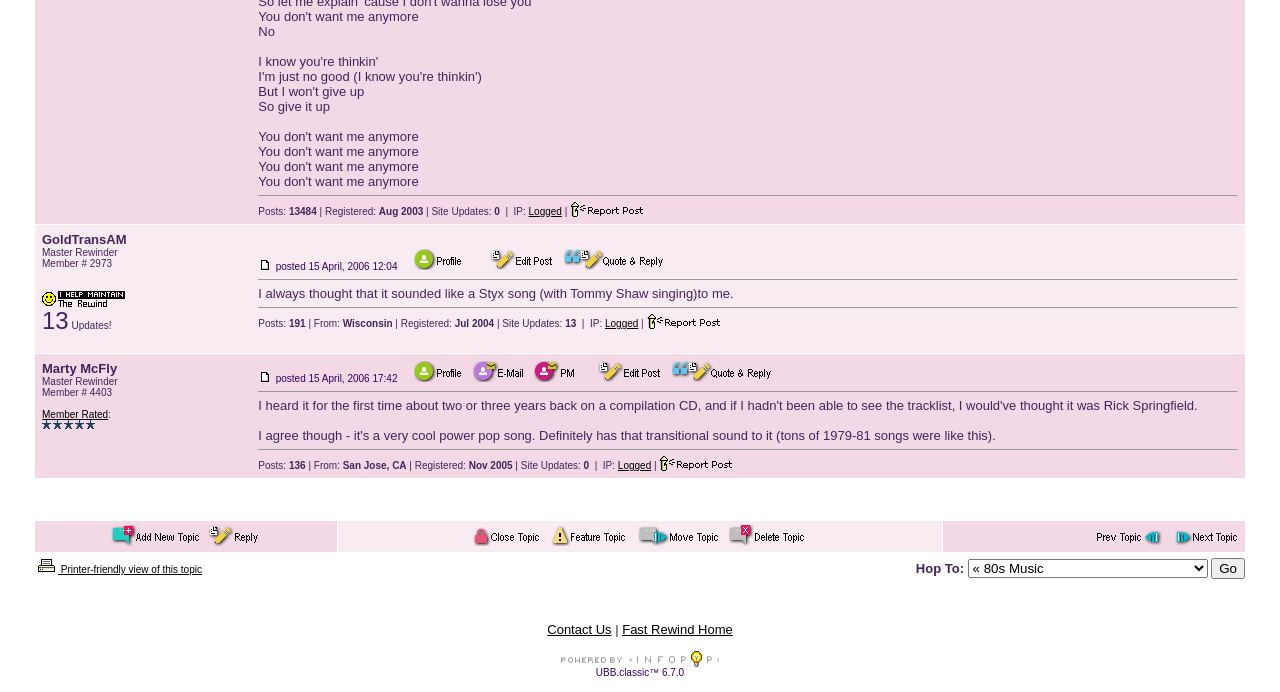Using the element description provided, determine the bounding box coordinates in the format (top-left x, top-left y, bottom-right x, bottom-right y). Ensure that all values are floating point numbers between 0 and 1. Element description: Fast Rewind Home

[0.486, 0.899, 0.572, 0.921]